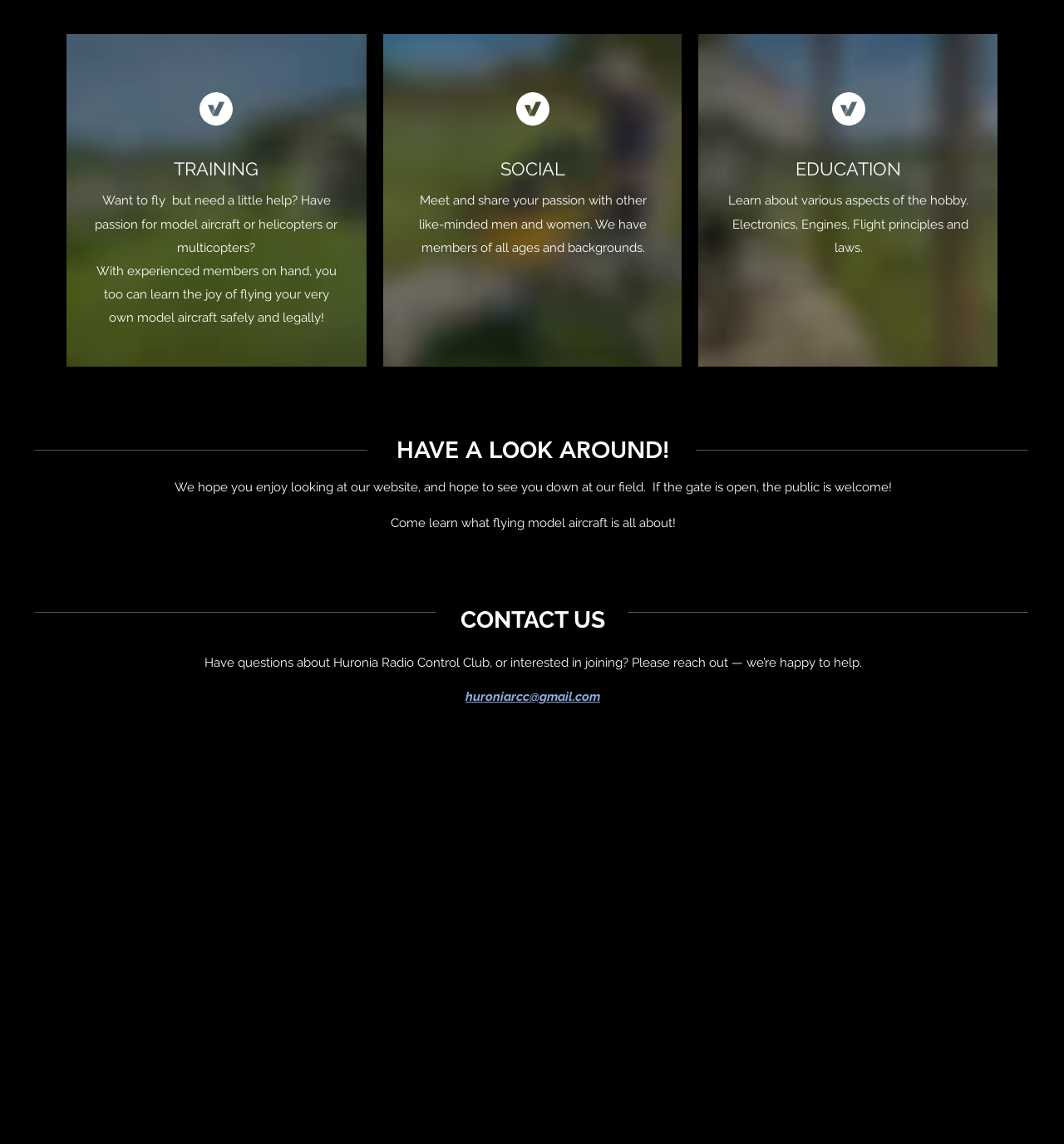Predict the bounding box of the UI element that fits this description: "aria-label="YouTube"".

[0.541, 0.636, 0.572, 0.664]